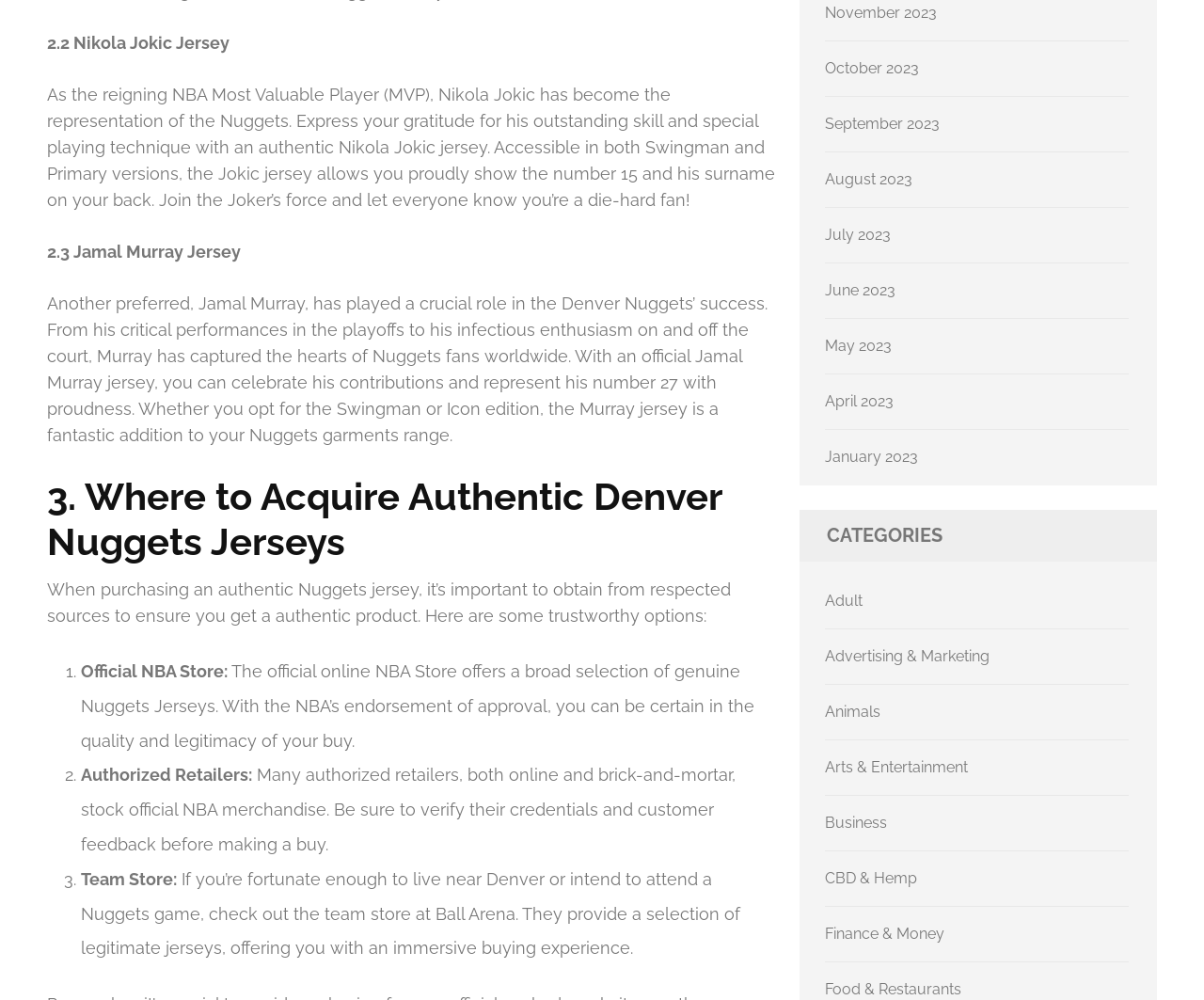Identify the bounding box coordinates of the region that should be clicked to execute the following instruction: "Click on November 2023".

[0.685, 0.004, 0.778, 0.022]